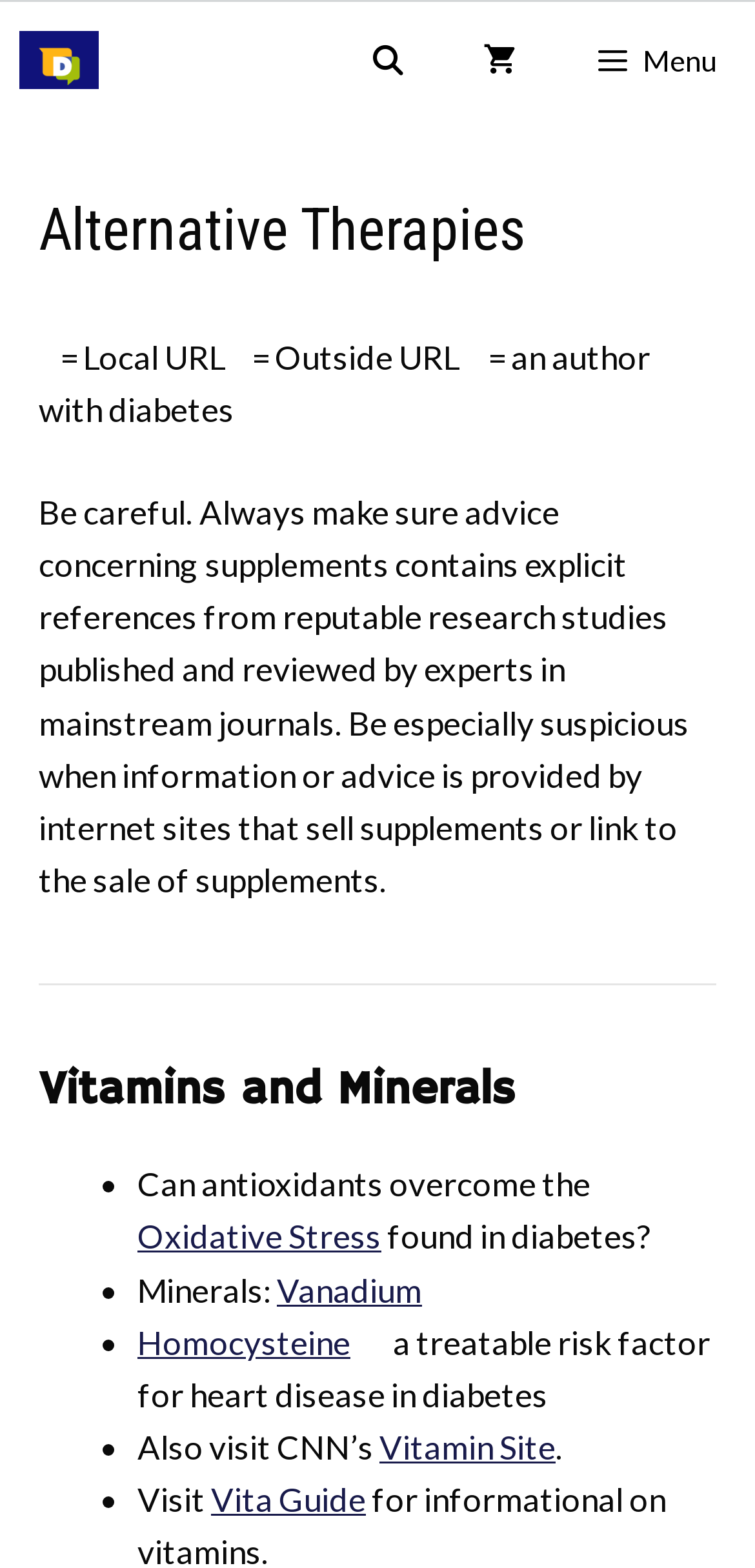Specify the bounding box coordinates of the area to click in order to follow the given instruction: "Open Search Bar."

[0.437, 0.007, 0.589, 0.069]